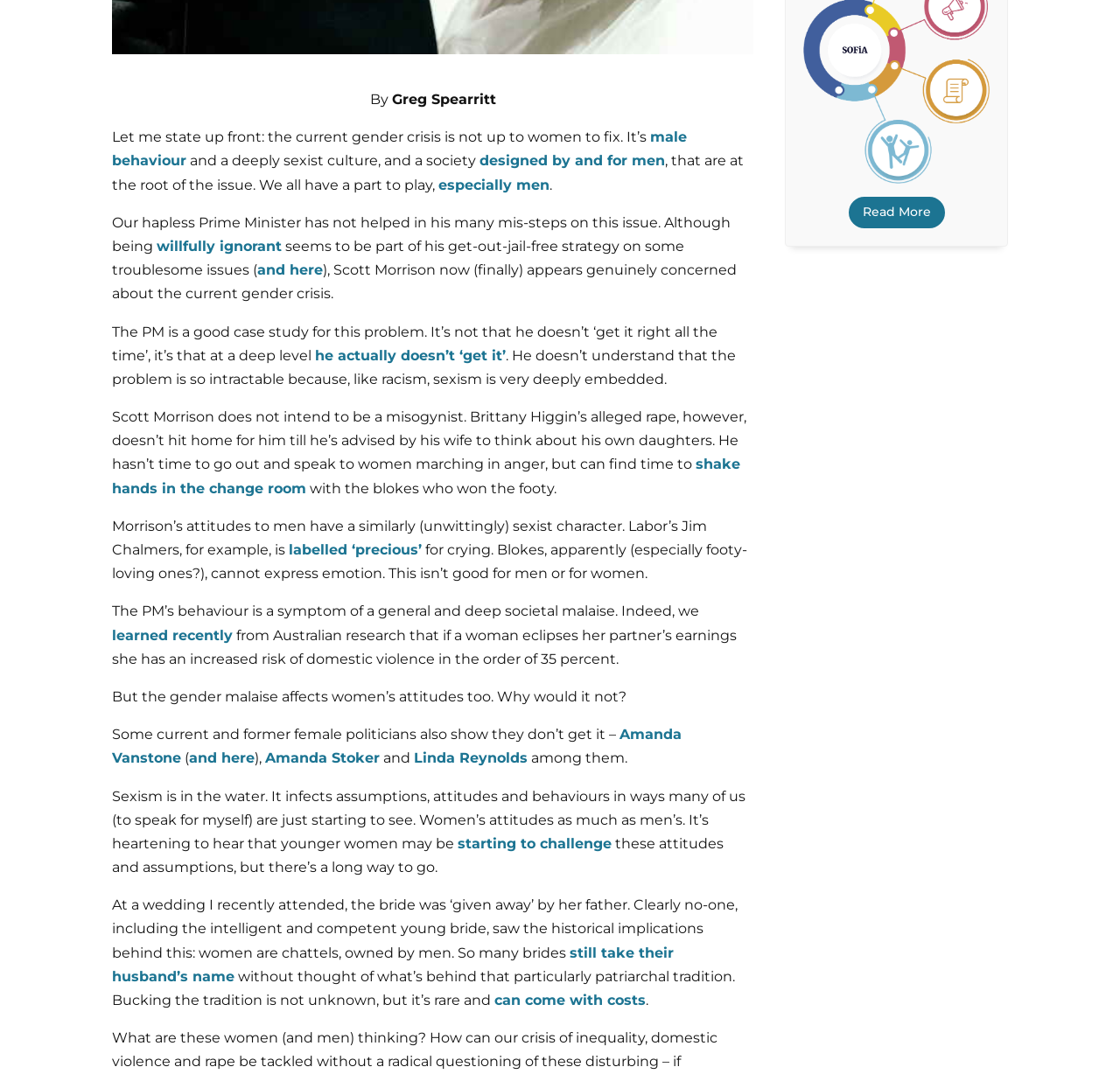Extract the bounding box coordinates for the UI element described as: "can come with costs".

[0.441, 0.923, 0.577, 0.939]